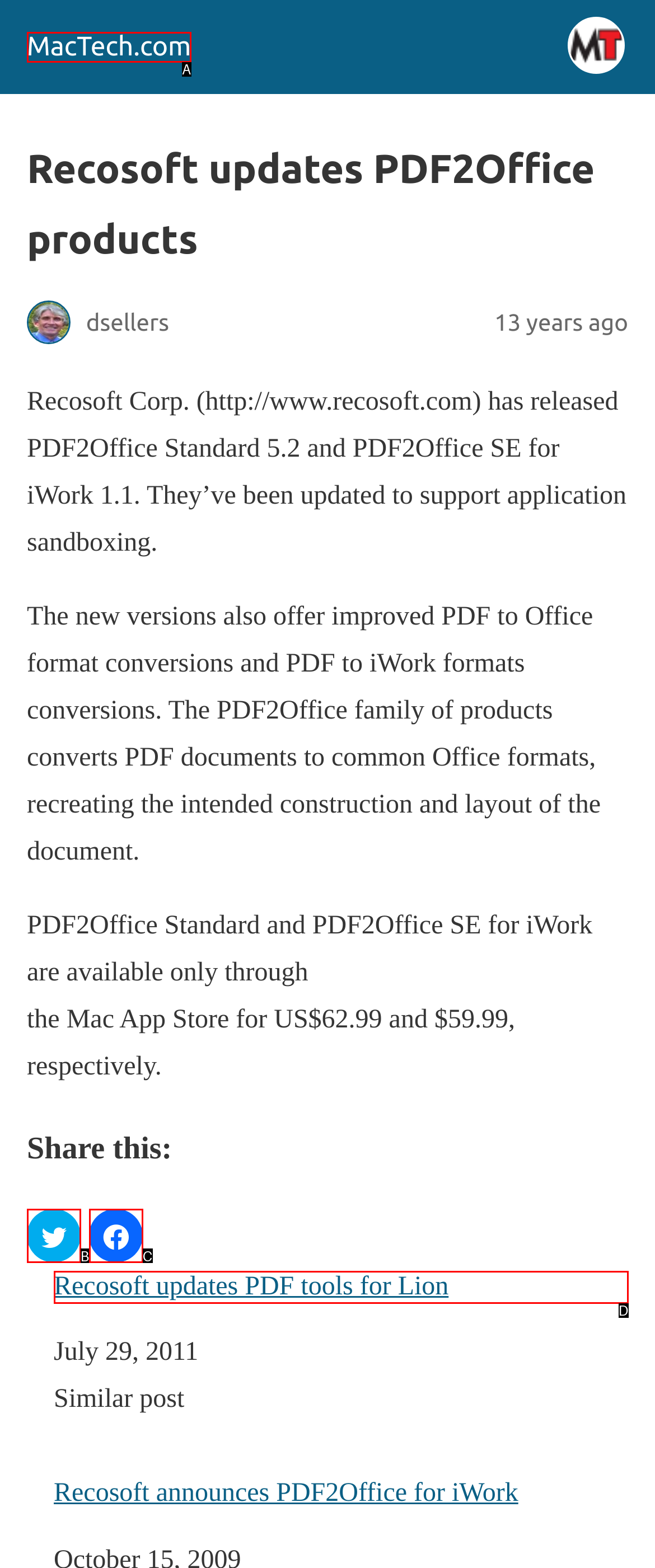Choose the HTML element that aligns with the description: MacTech.com. Indicate your choice by stating the letter.

A